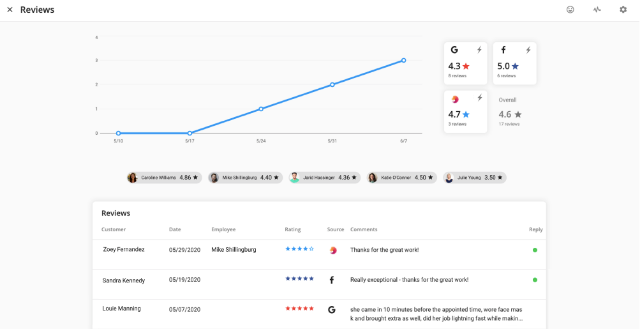Generate an elaborate caption that covers all aspects of the image.

The image depicts a comprehensive review management interface, showcasing several elements focused on customer feedback. At the top right, there are overall ratings, with one highlighted known as "Overall," indicating an average score of 4.6 across multiple reviews. Below this, a line graph visually represents reviews over time, plotting scores which reveal a consistent increase in performance.

Beneath the graph, detailed reviews from customers are listed, including names, dates, ratings, and comments. Each entry reveals the employee's name associated with the service and features star ratings from customers. The comments reflect positive experiences, emphasizing satisfaction with the service provided, along with specifics about employees' performances. This interface highlights the efficient tracking of customer feedback and helps businesses gauge their service quality effectively.